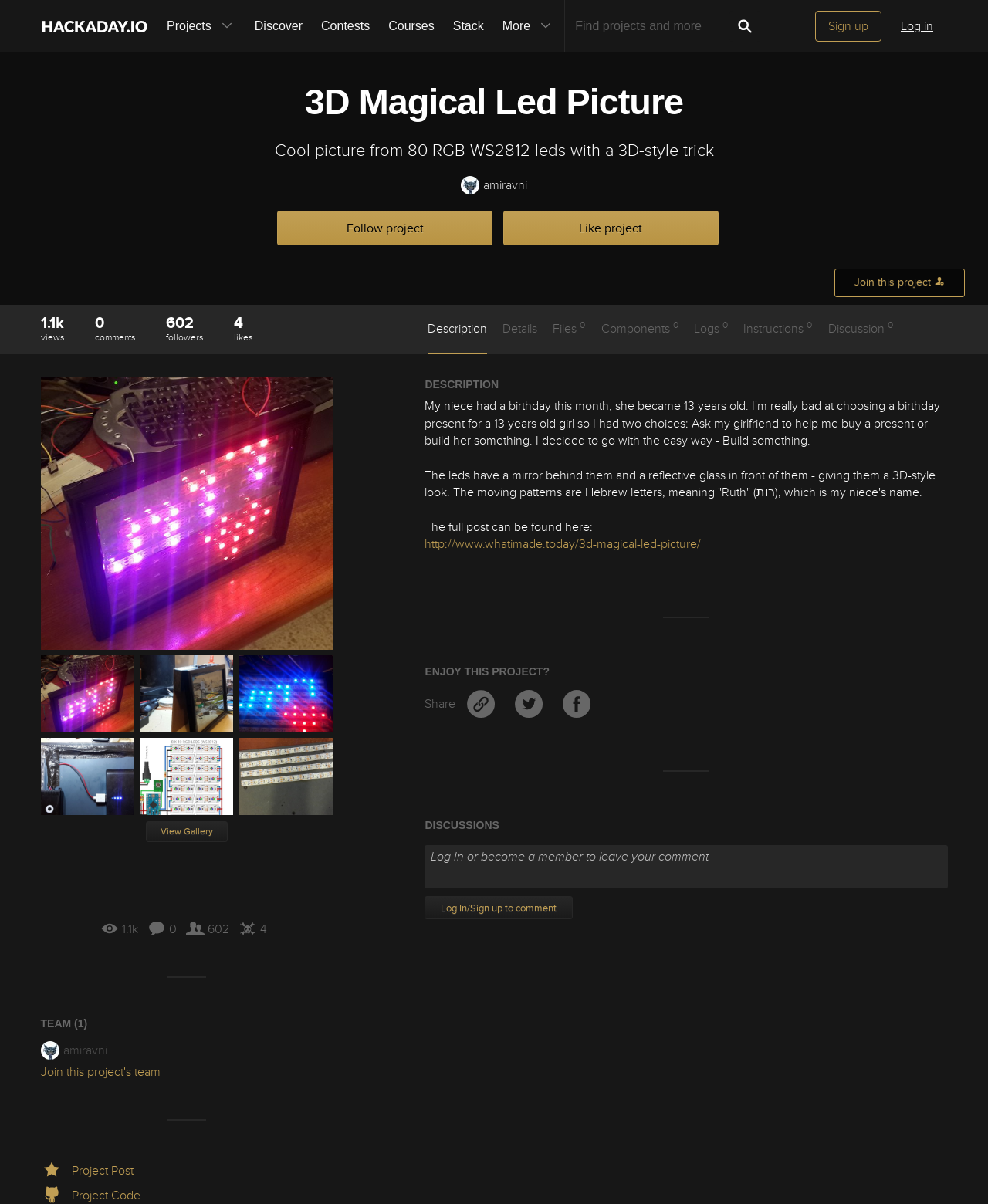Please identify the primary heading on the webpage and return its text.

3D Magical Led Picture